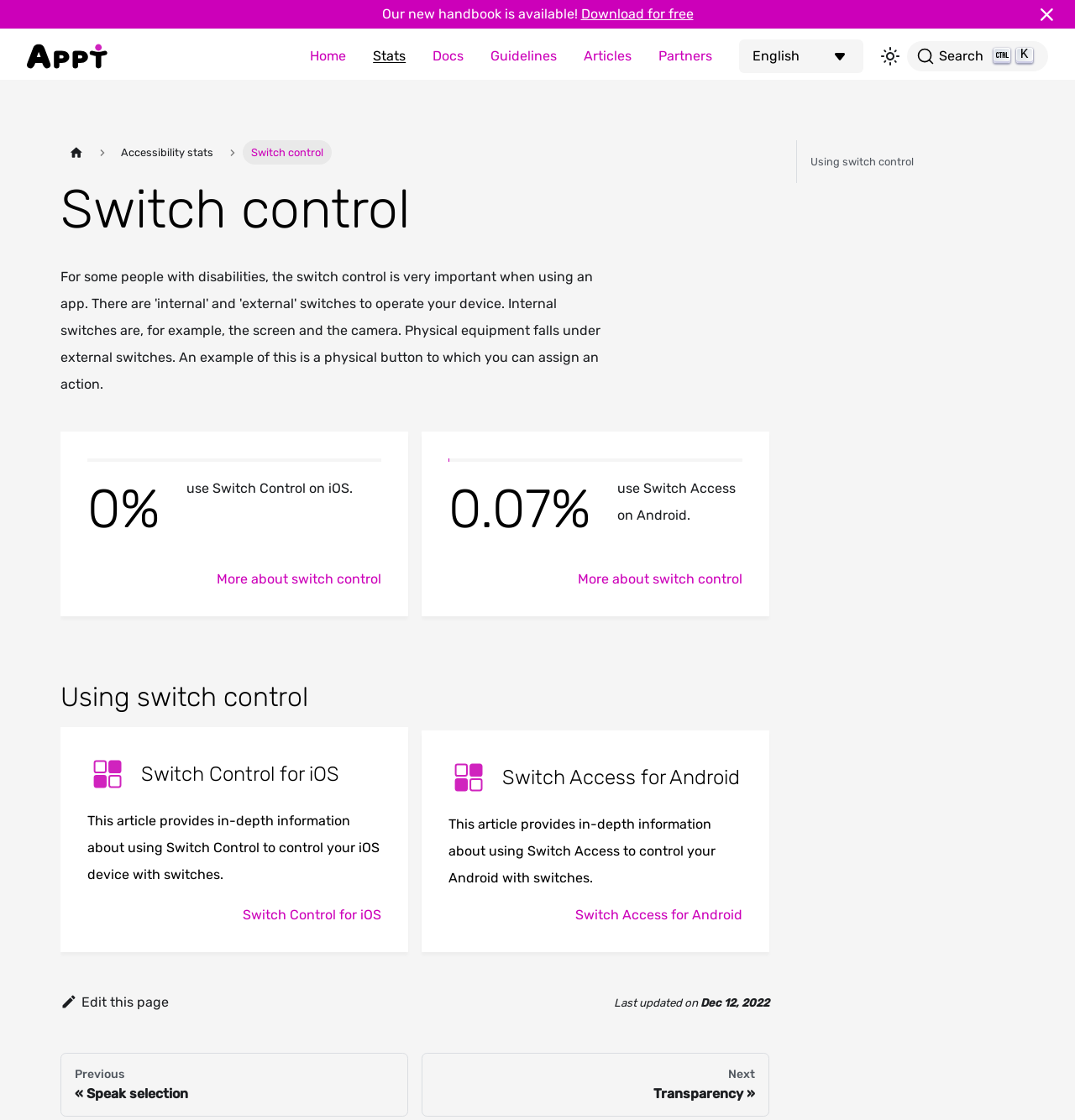Answer the question below with a single word or a brief phrase: 
How many links are available in the 'Main' navigation?

7